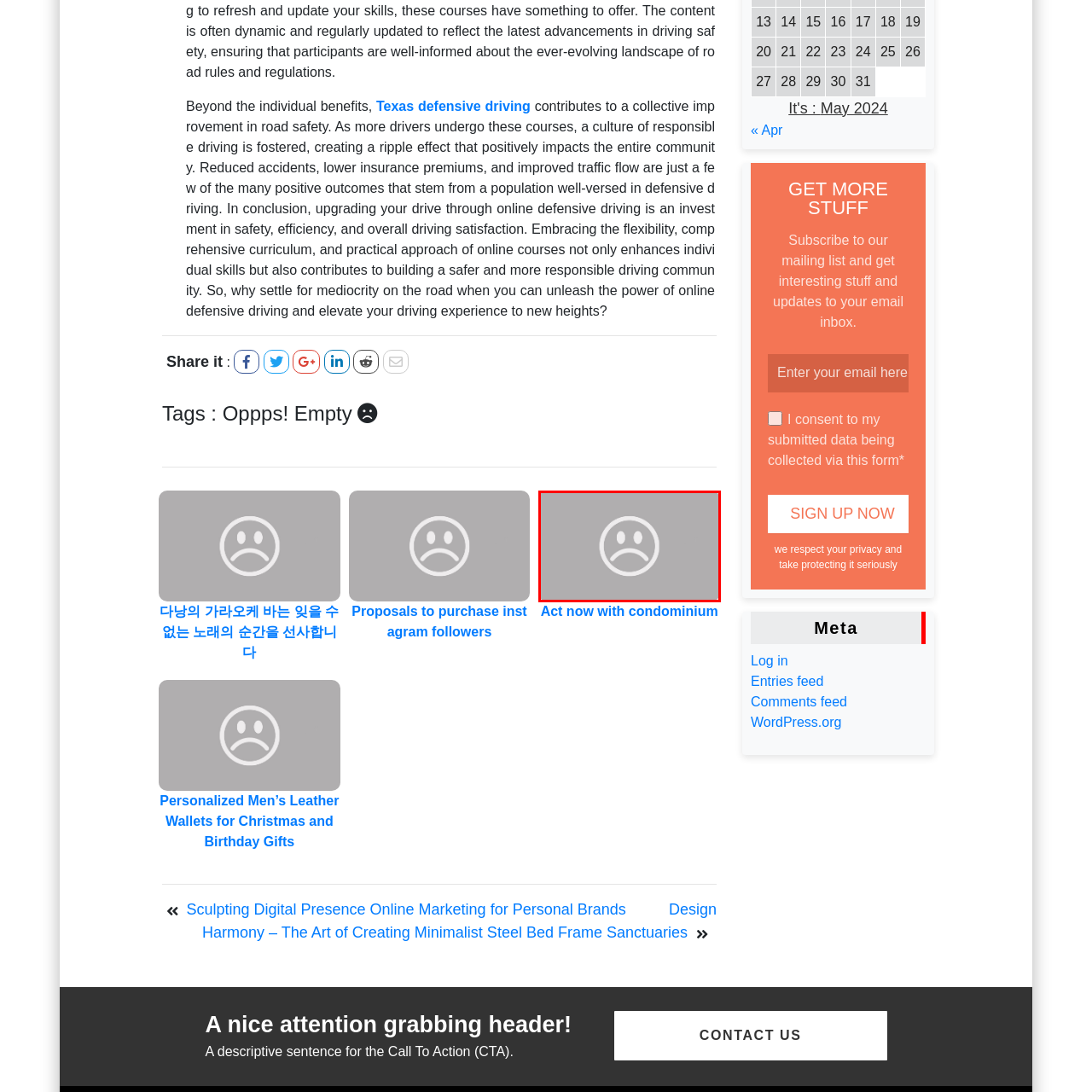Please examine the section highlighted with a blue border and provide a thorough response to the following question based on the visual information: 
What shape is the mouth of the emoticon?

The emoticon's facial expression consists of two dots for eyes and a downward-curved line for the mouth, which gives it a sad or disappointed appearance.